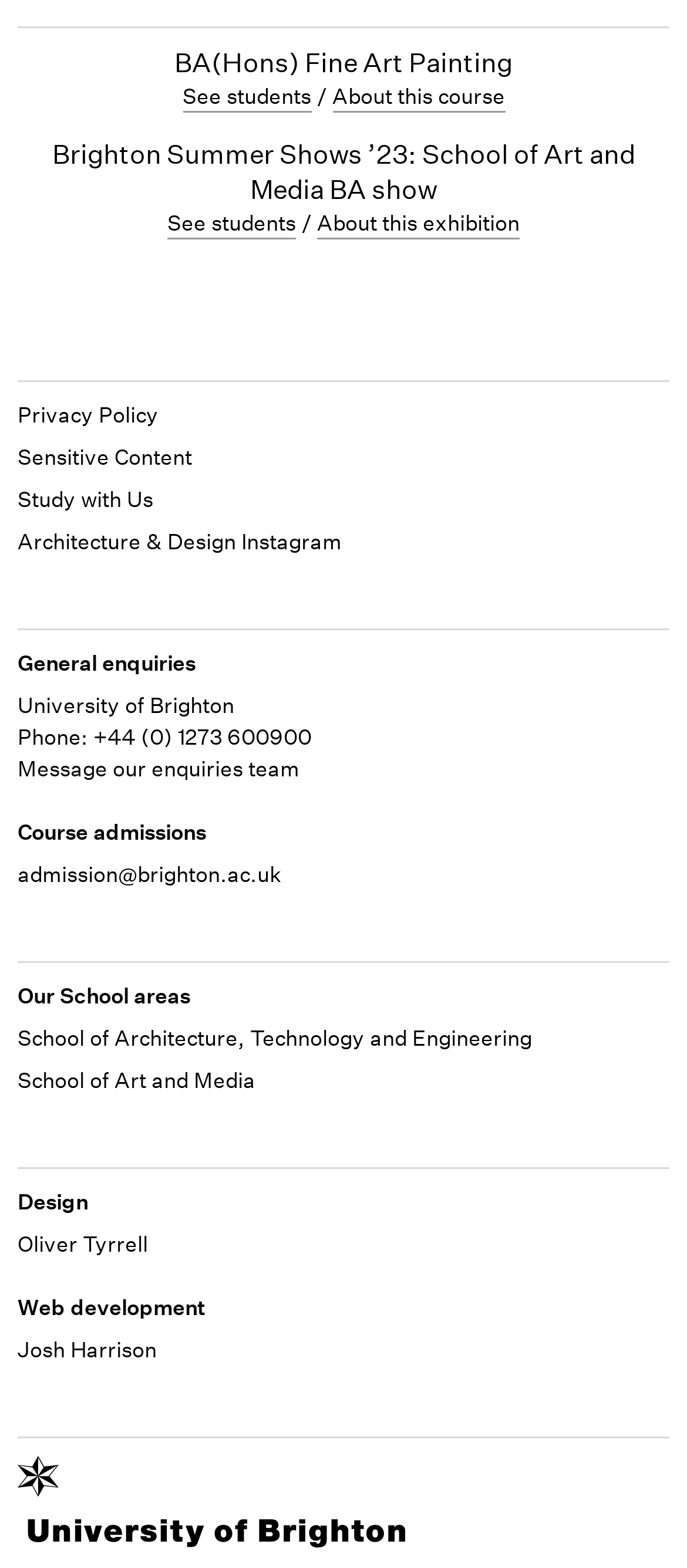How many school areas are listed?
Using the visual information, respond with a single word or phrase.

2